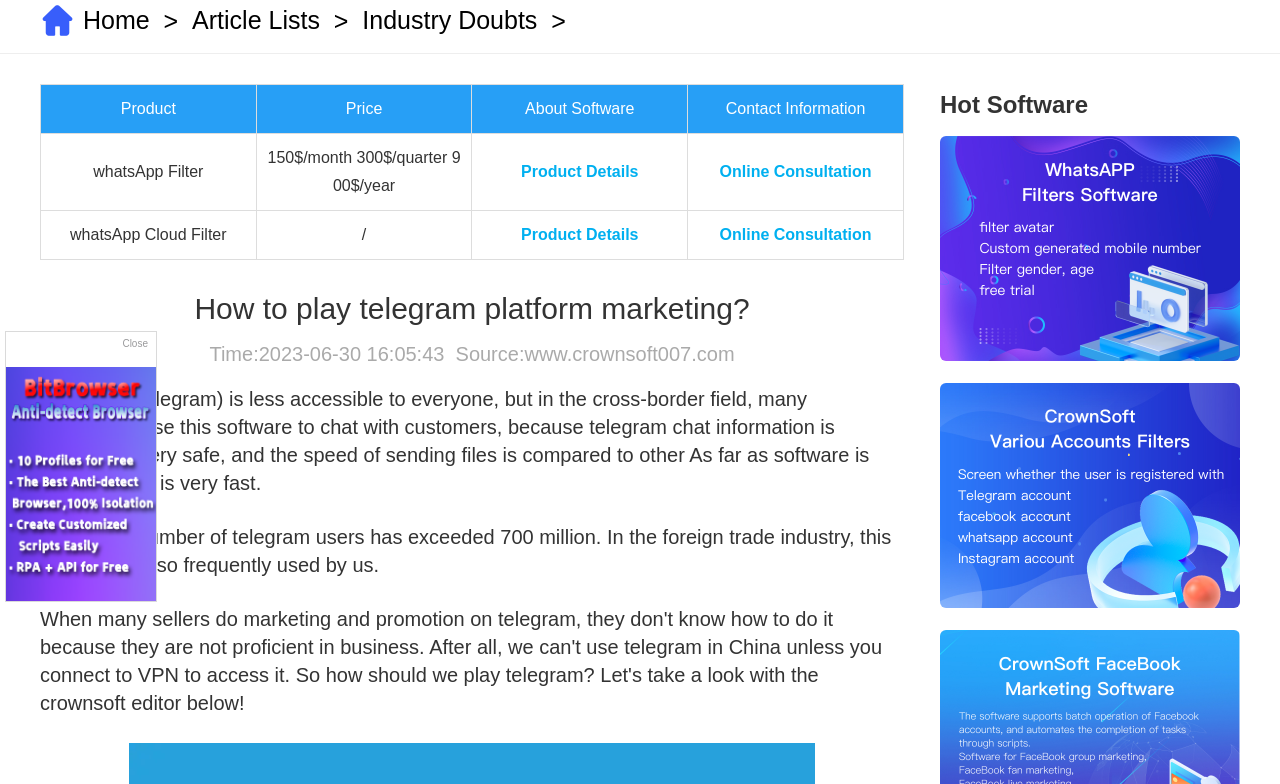Given the description "Product Details", provide the bounding box coordinates of the corresponding UI element.

[0.407, 0.208, 0.499, 0.23]